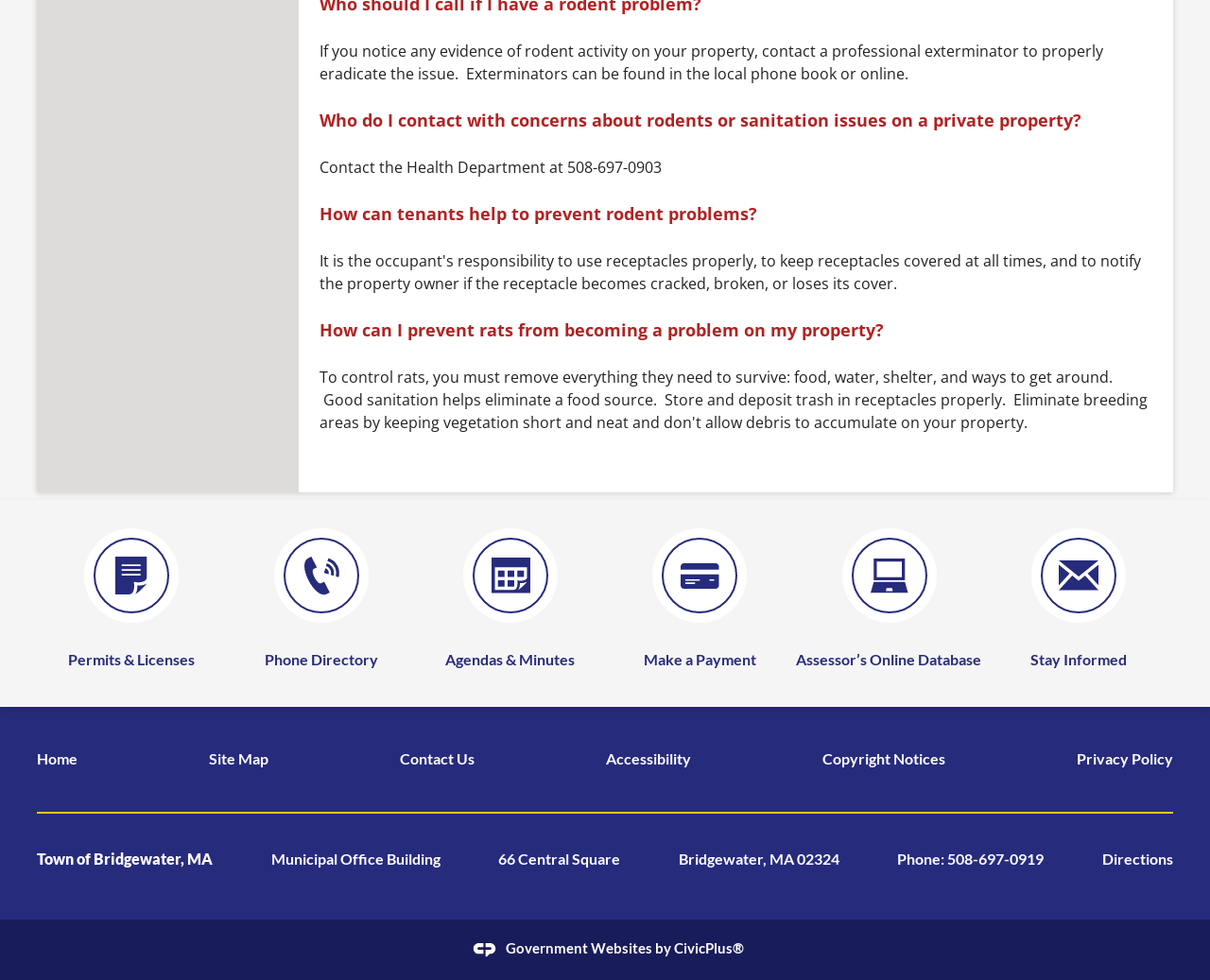Please indicate the bounding box coordinates of the element's region to be clicked to achieve the instruction: "Call 508-697-0919". Provide the coordinates as four float numbers between 0 and 1, i.e., [left, top, right, bottom].

[0.783, 0.867, 0.863, 0.885]